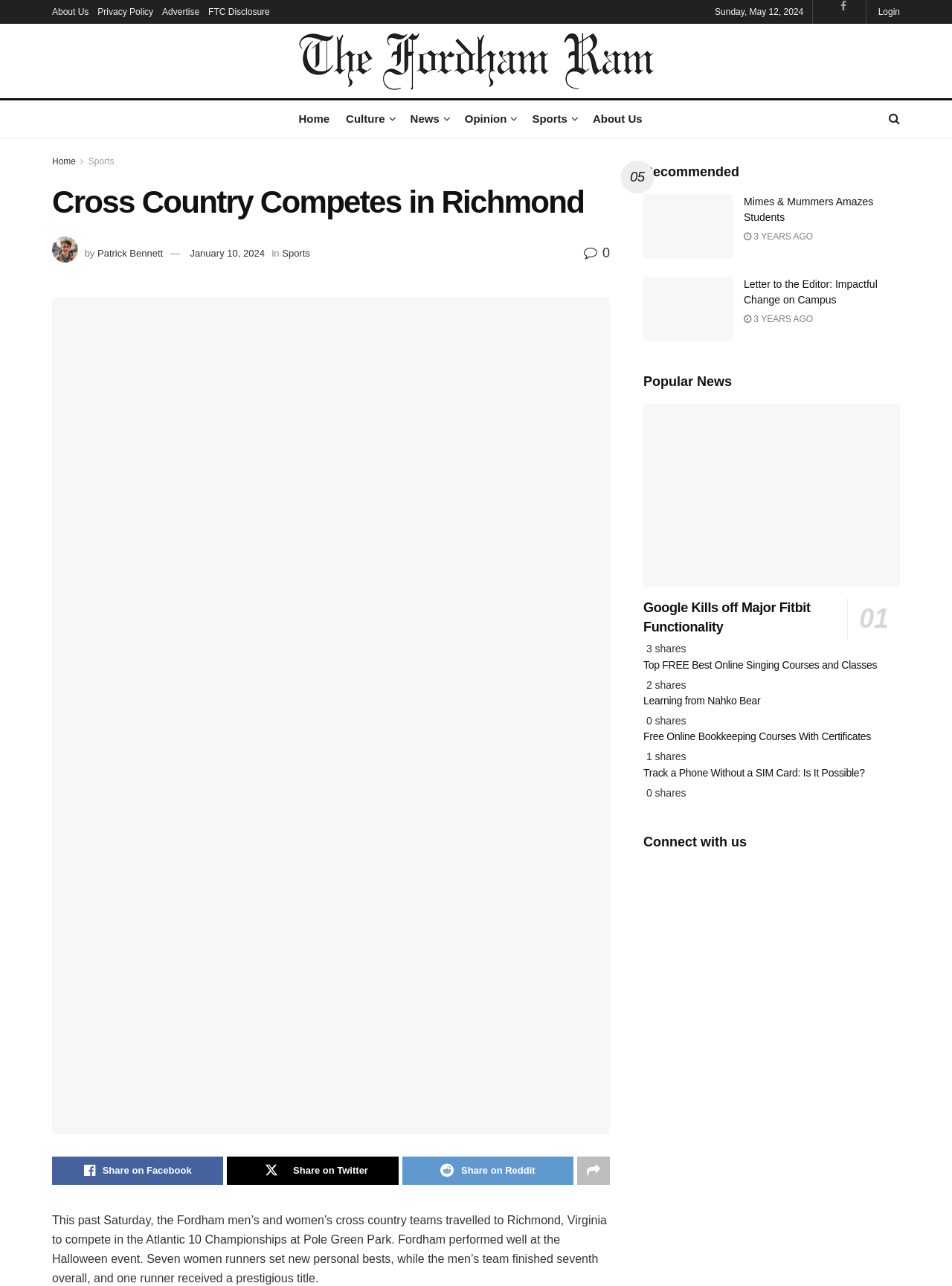Based on the image, please elaborate on the answer to the following question:
How many articles are recommended?

I counted the number of article elements under the 'Recommended' heading, and there are 5 articles listed.